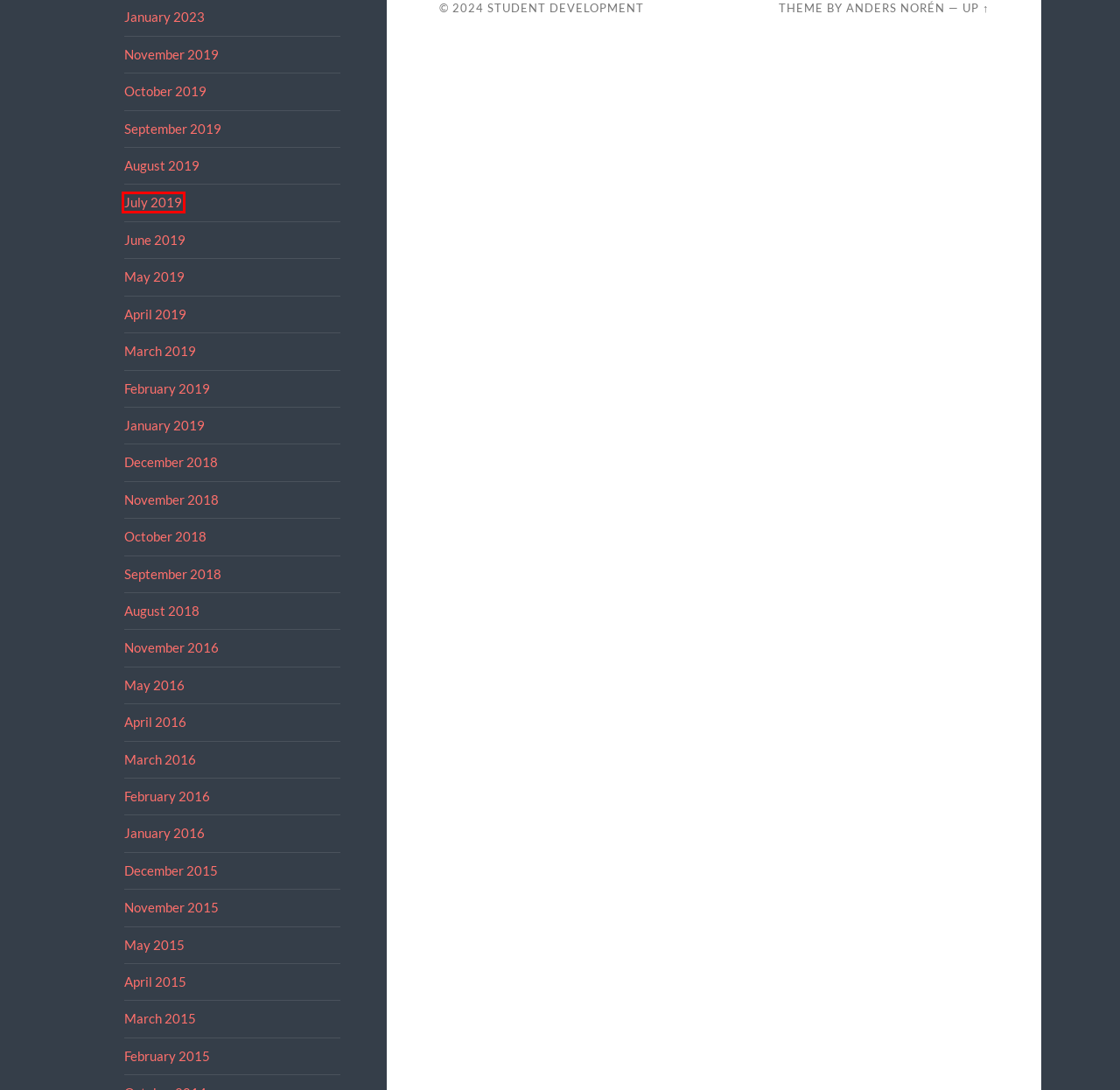Analyze the given webpage screenshot and identify the UI element within the red bounding box. Select the webpage description that best matches what you expect the new webpage to look like after clicking the element. Here are the candidates:
A. May 2016 – Student Development
B. February 2019 – Student Development
C. August 2018 – Student Development
D. May 2015 – Student Development
E. January 2023 – Student Development
F. August 2019 – Student Development
G. July 2019 – Student Development
H. September 2019 – Student Development

G